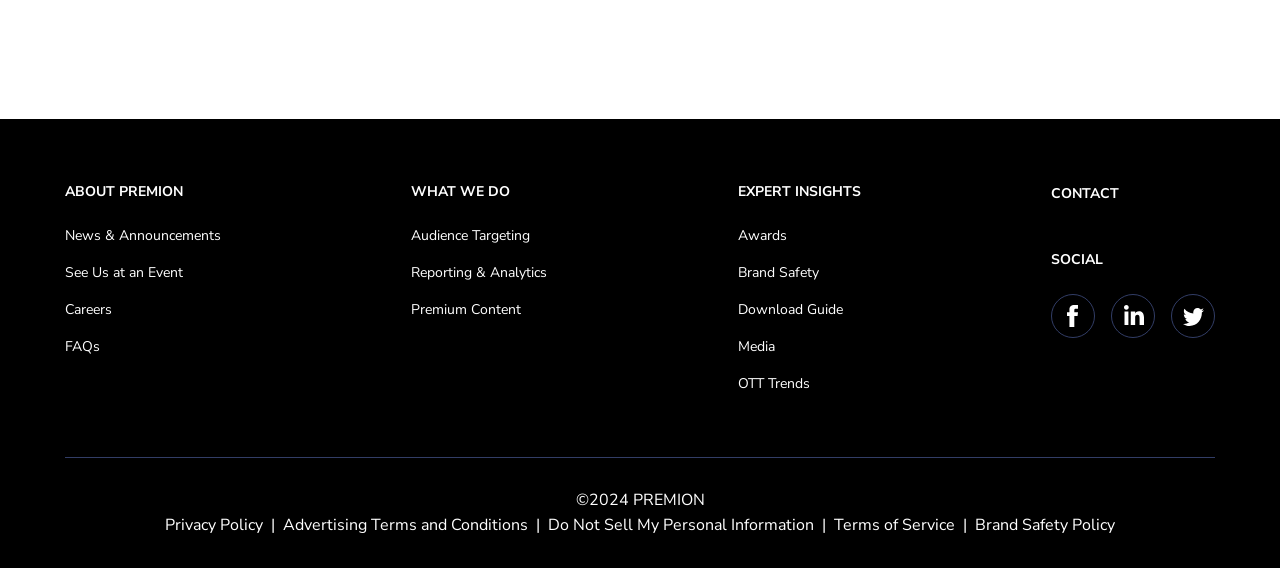What are the main sections of the website?
Using the image provided, answer with just one word or phrase.

About, What We Do, Expert Insights, Contact